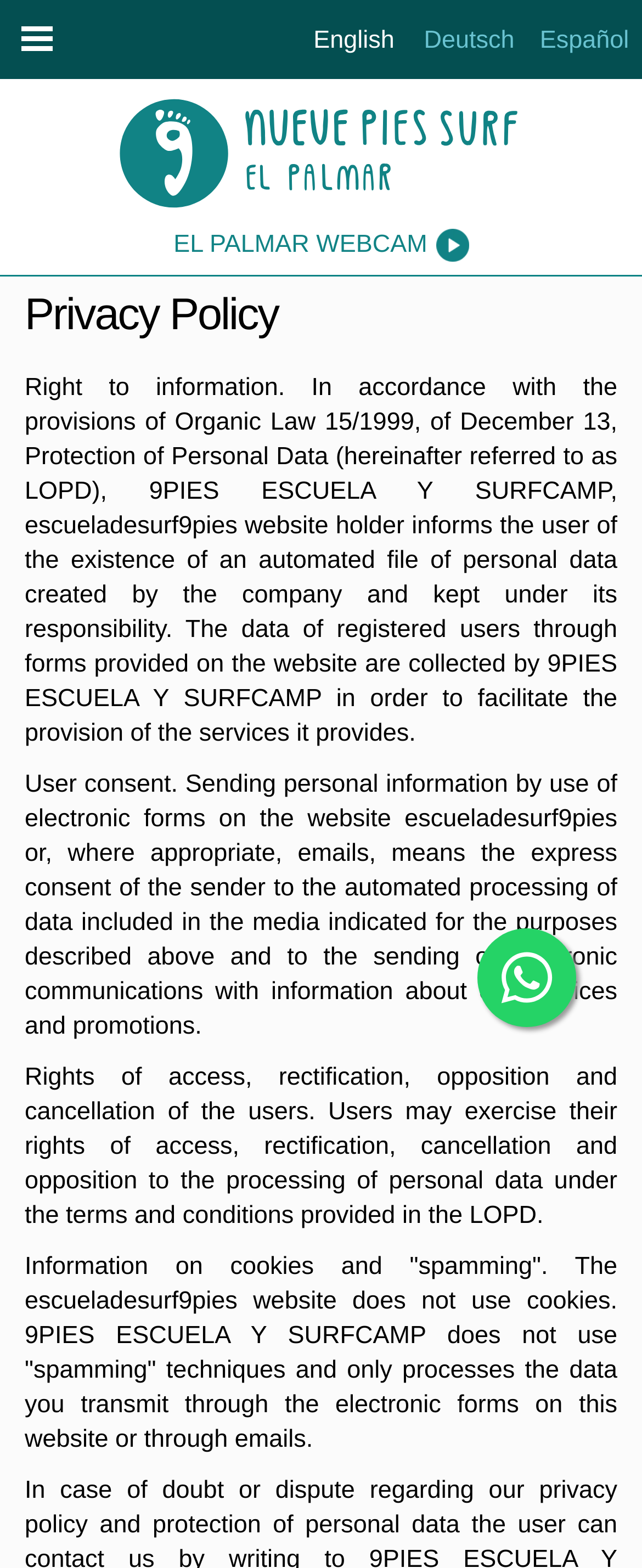Generate a thorough explanation of the webpage's elements.

This webpage is about the privacy policy of 9 Pies Surf school & surfcamp. At the top, there is a menu with the title "menu 9 pies" and three language options: English, Deutsch, and Español. Below the menu, there is a link to "9 Pies surf school el Palmar, Spain" accompanied by an image. 

To the right of the link, there is another link to "El palmar webcam, surfcam Spain EL PALMAR WEBCAM" with an image of the webcam. Below these links, there is a heading titled "Privacy Policy". 

The main content of the webpage is divided into four paragraphs. The first paragraph explains the right to information and the automated file of personal data created by the company. The second paragraph discusses user consent and the processing of personal data. The third paragraph informs users of their rights to access, rectify, oppose, and cancel their personal data. The fourth paragraph provides information on cookies and "spamming", stating that the website does not use cookies and only processes data transmitted through electronic forms or emails.

At the bottom of the page, there is a link to "9 Pies Surf El Palmar whatsapp" accompanied by an image.